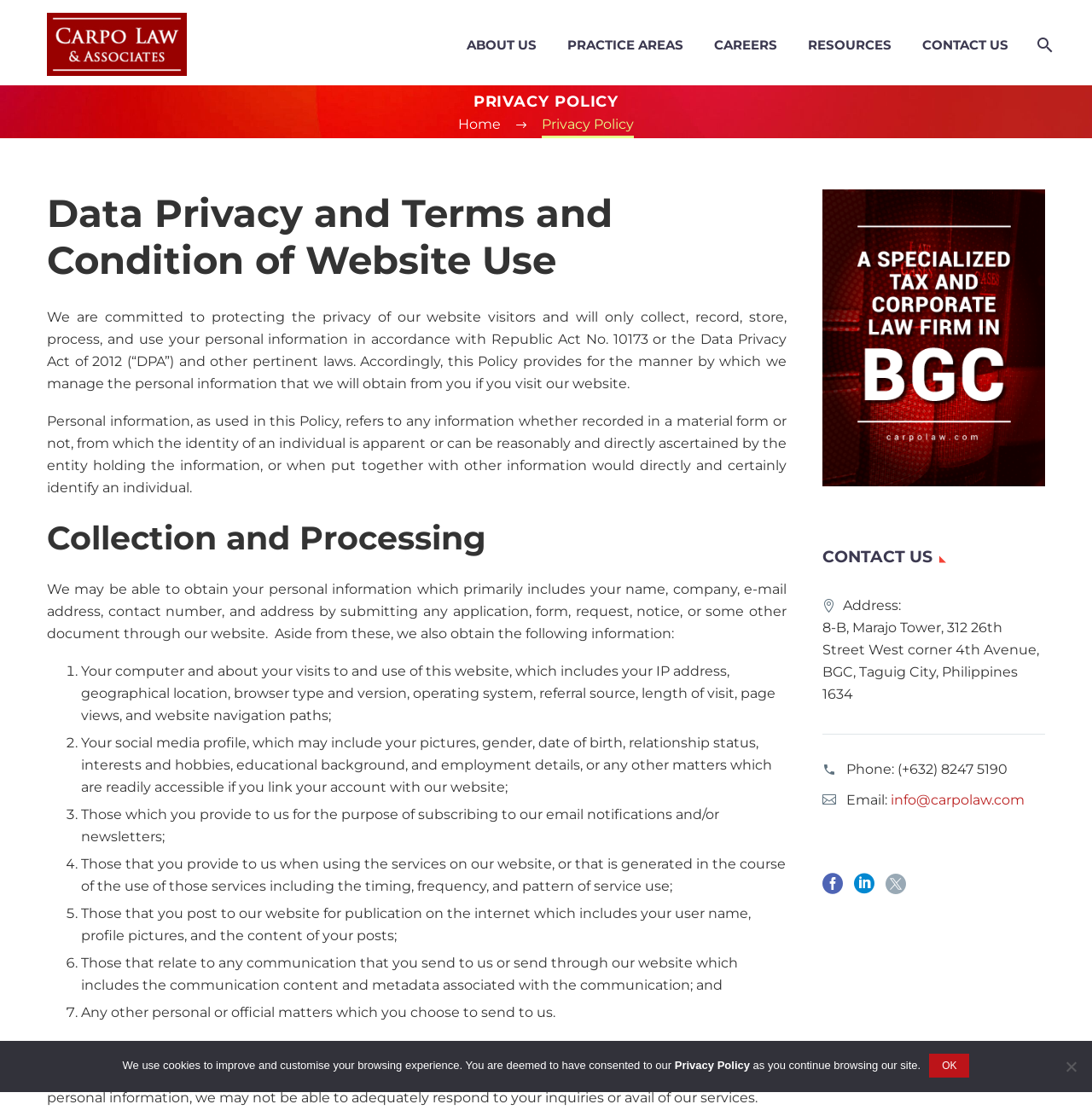Refer to the screenshot and answer the following question in detail:
What is the purpose of the 'Collection and Processing' section?

The 'Collection and Processing' section is part of the privacy policy and explains how the website collects and processes personal information from visitors, including the types of information collected and how it is used.